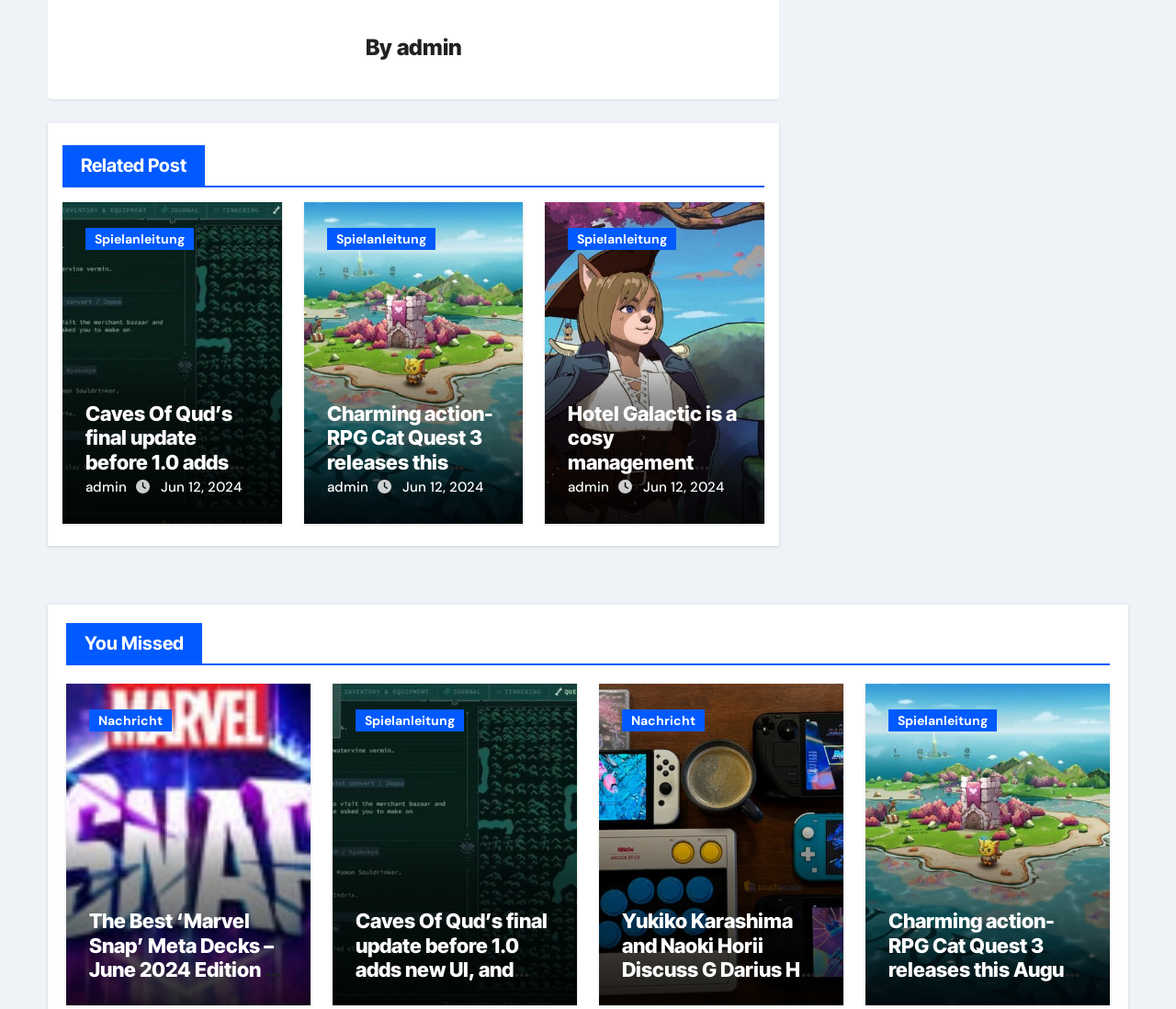Find the bounding box coordinates of the element I should click to carry out the following instruction: "Click on the link to read the article about Marvel Snap Meta Decks".

[0.076, 0.901, 0.245, 0.973]